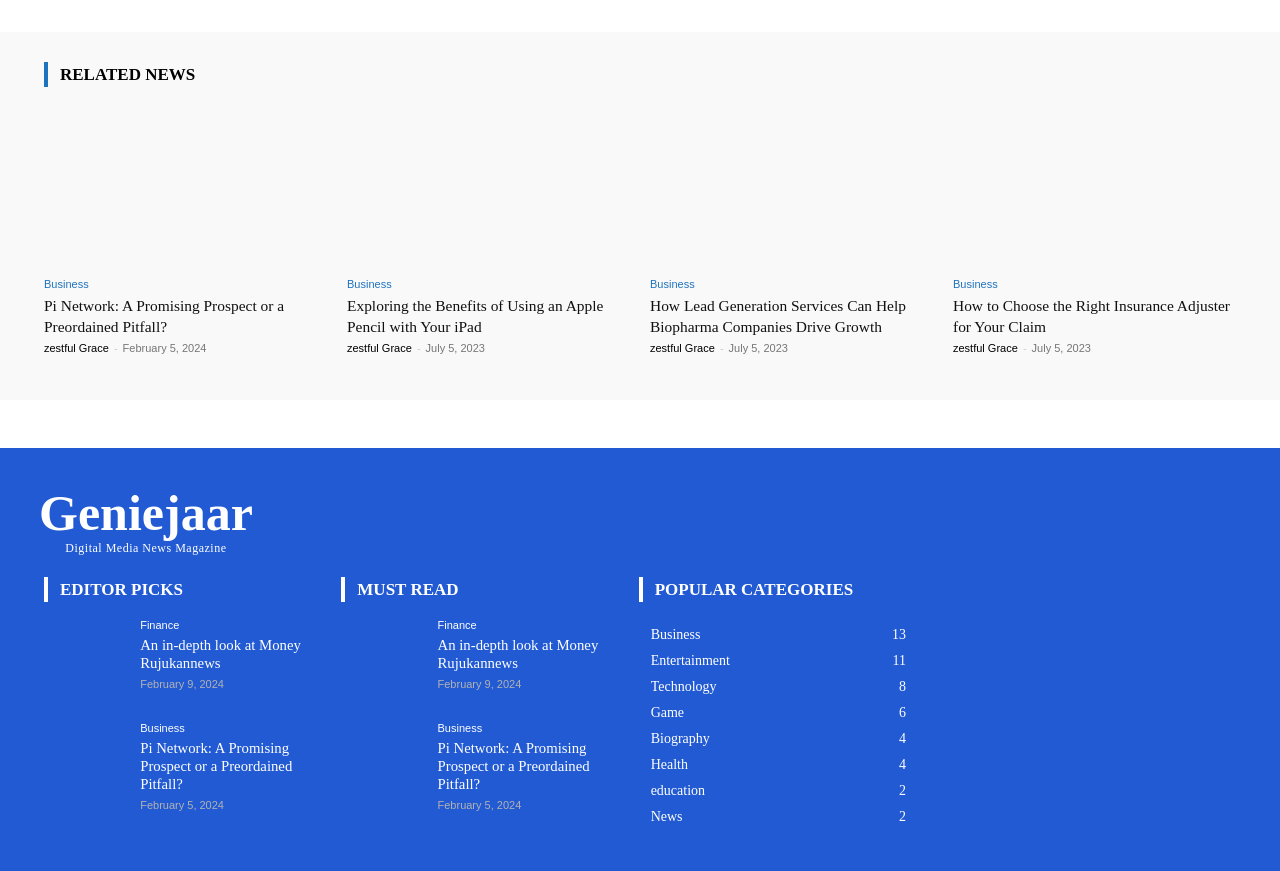What is the title of the section that lists popular categories?
Look at the screenshot and respond with a single word or phrase.

POPULAR CATEGORIES